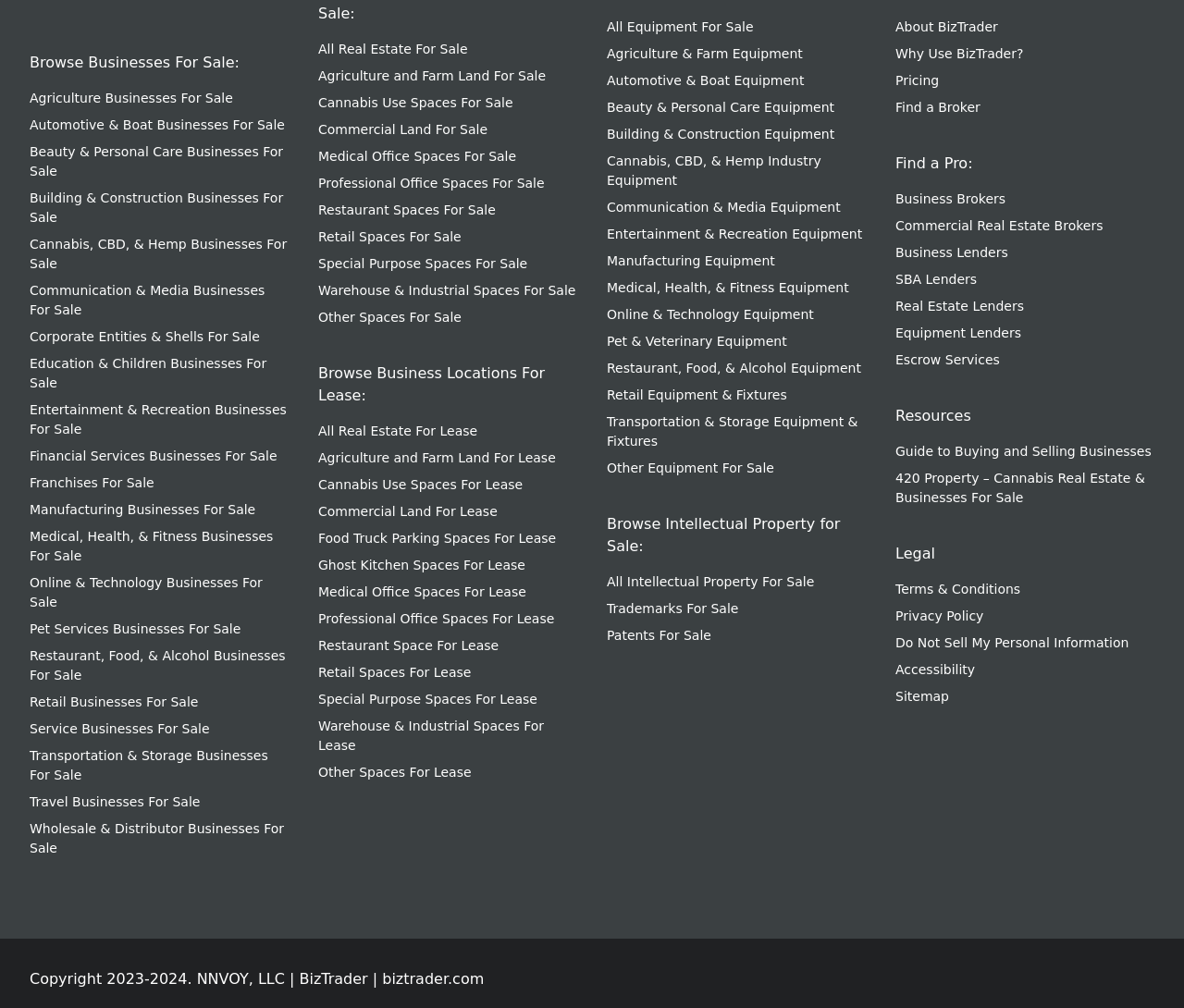Determine the coordinates of the bounding box that should be clicked to complete the instruction: "Browse All Equipment For Sale". The coordinates should be represented by four float numbers between 0 and 1: [left, top, right, bottom].

[0.512, 0.02, 0.636, 0.034]